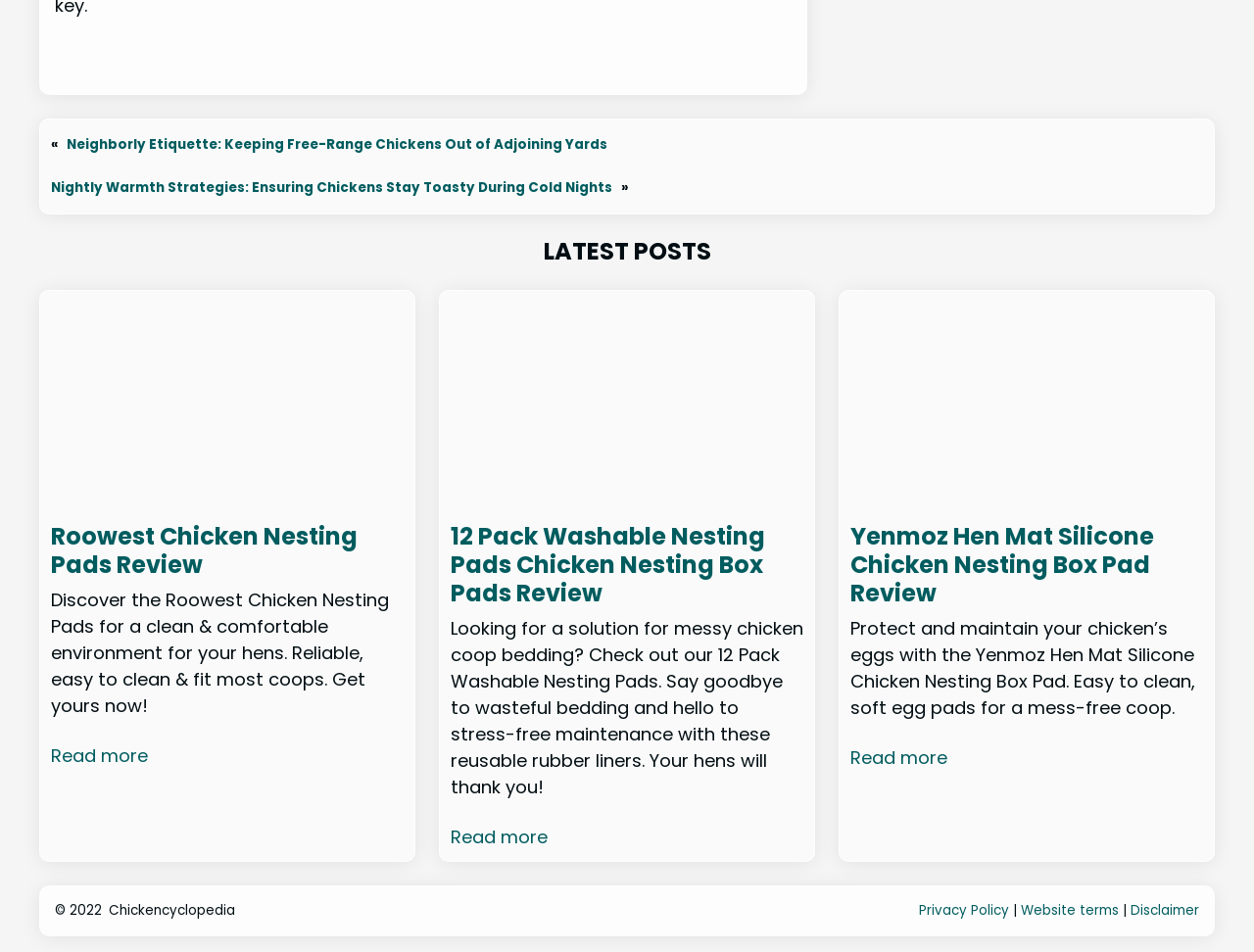Identify the bounding box coordinates of the clickable region required to complete the instruction: "Read the Privacy Policy". The coordinates should be given as four float numbers within the range of 0 and 1, i.e., [left, top, right, bottom].

[0.733, 0.947, 0.805, 0.966]